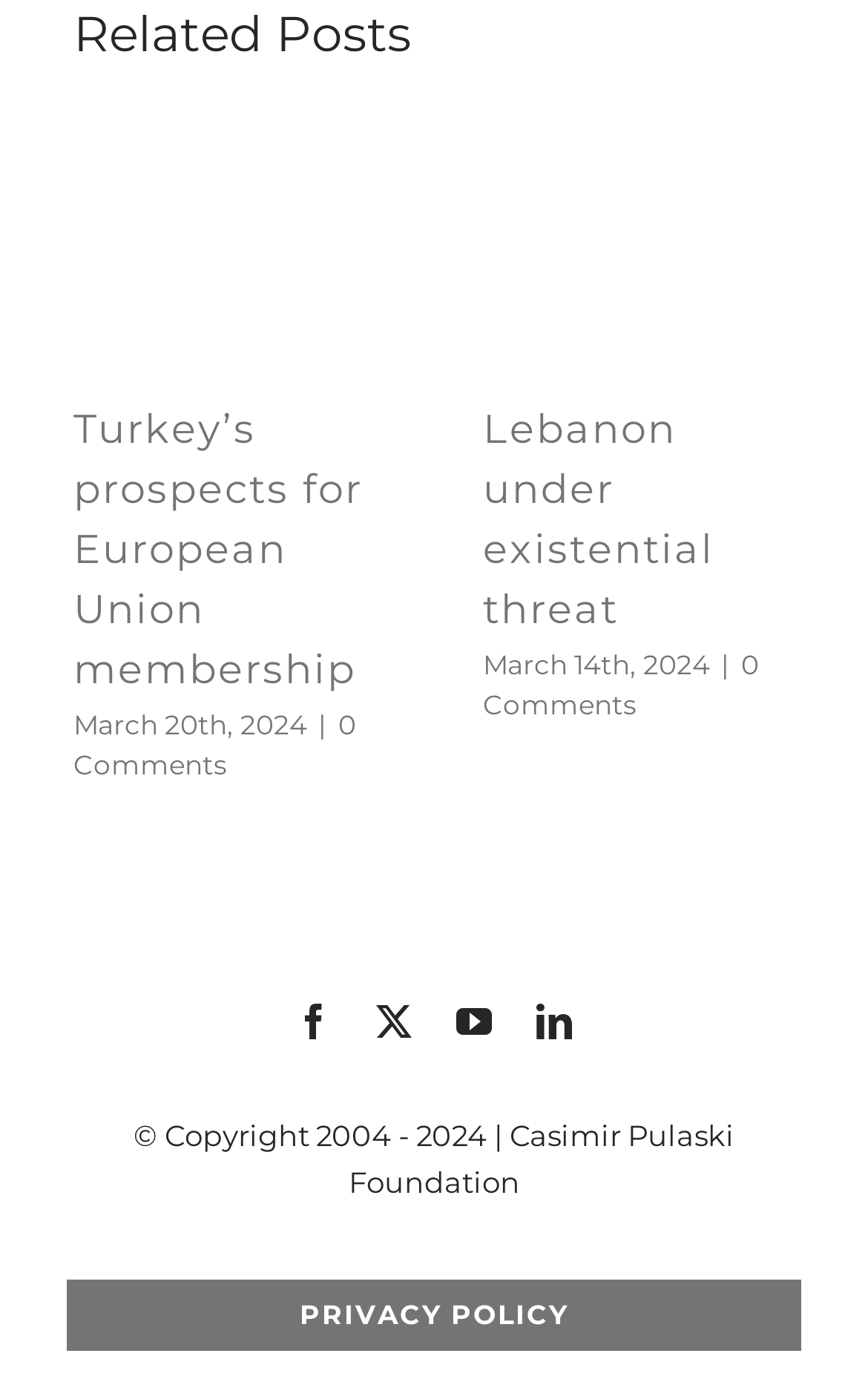Can you specify the bounding box coordinates of the area that needs to be clicked to fulfill the following instruction: "Read the Privacy Policy"?

[0.077, 0.928, 0.923, 0.98]